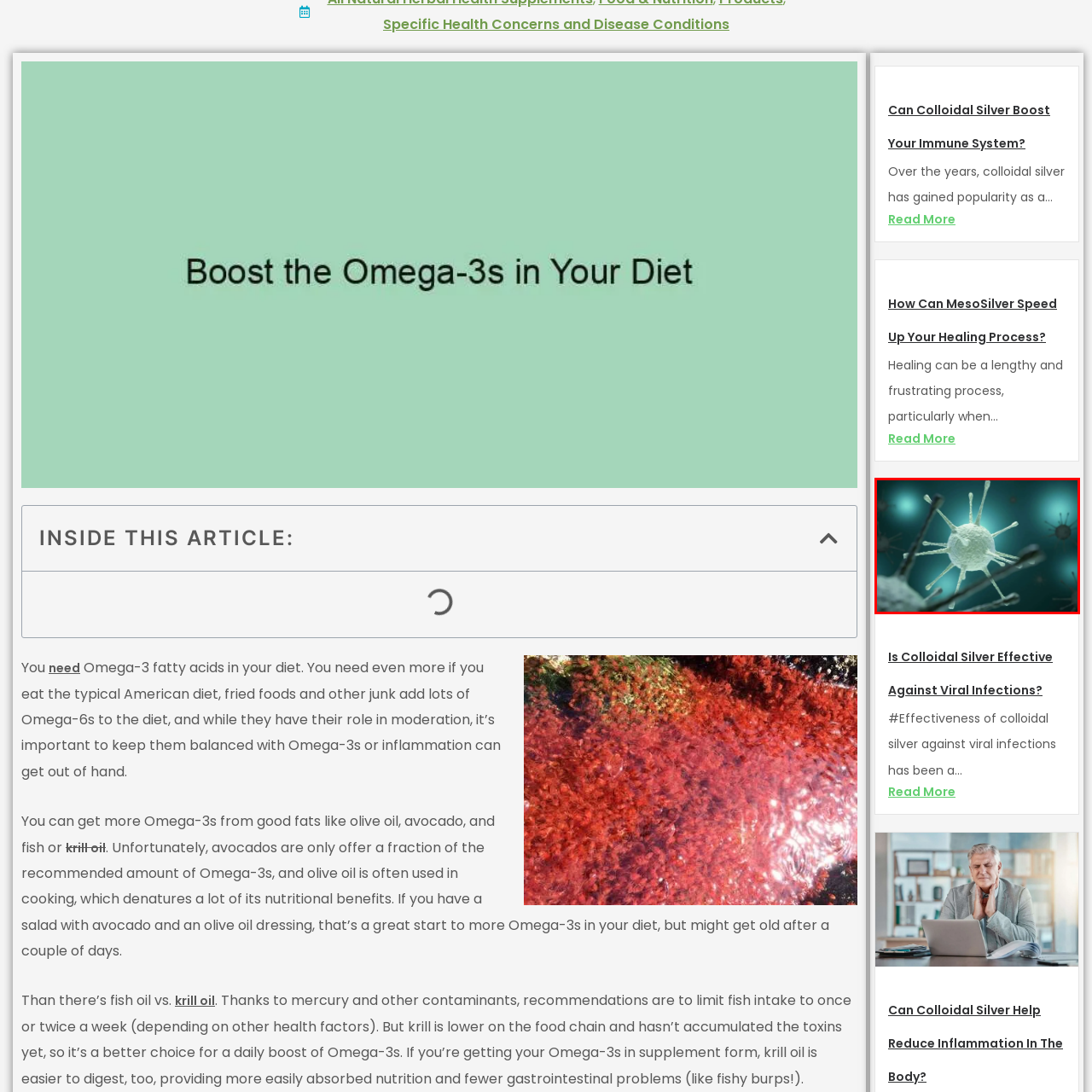What is the context of the image likely related to?
Please interpret the image highlighted by the red bounding box and offer a detailed explanation based on what you observe visually.

The context likely aligns with discussions about viral infections and treatments, as suggested by its placement in a section discussing colloidal silver's effectiveness against such infections. The image is likely used to illustrate the concept of viral infections and how they can be treated.